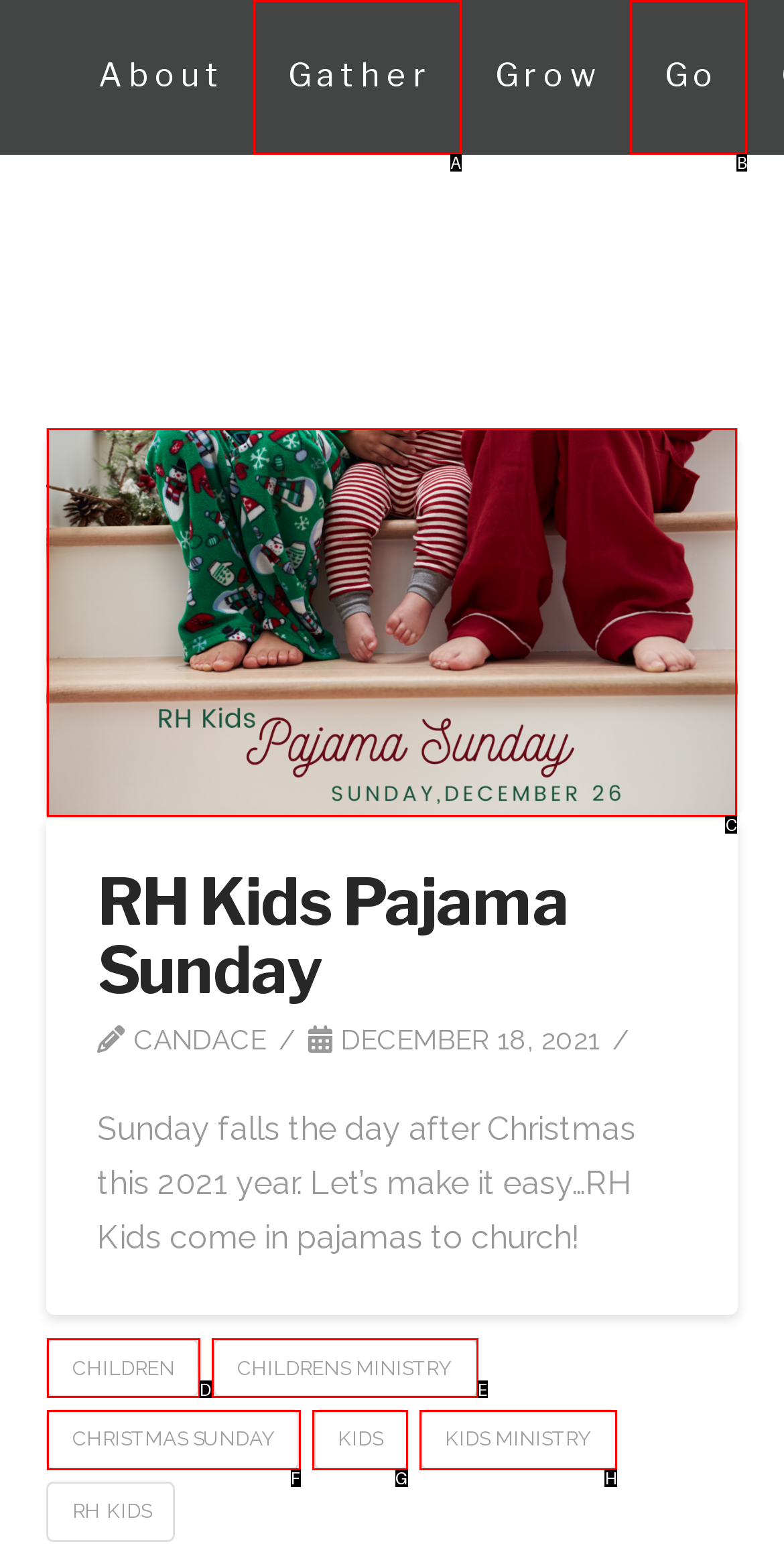Based on the provided element description: childrens ministry, identify the best matching HTML element. Respond with the corresponding letter from the options shown.

E